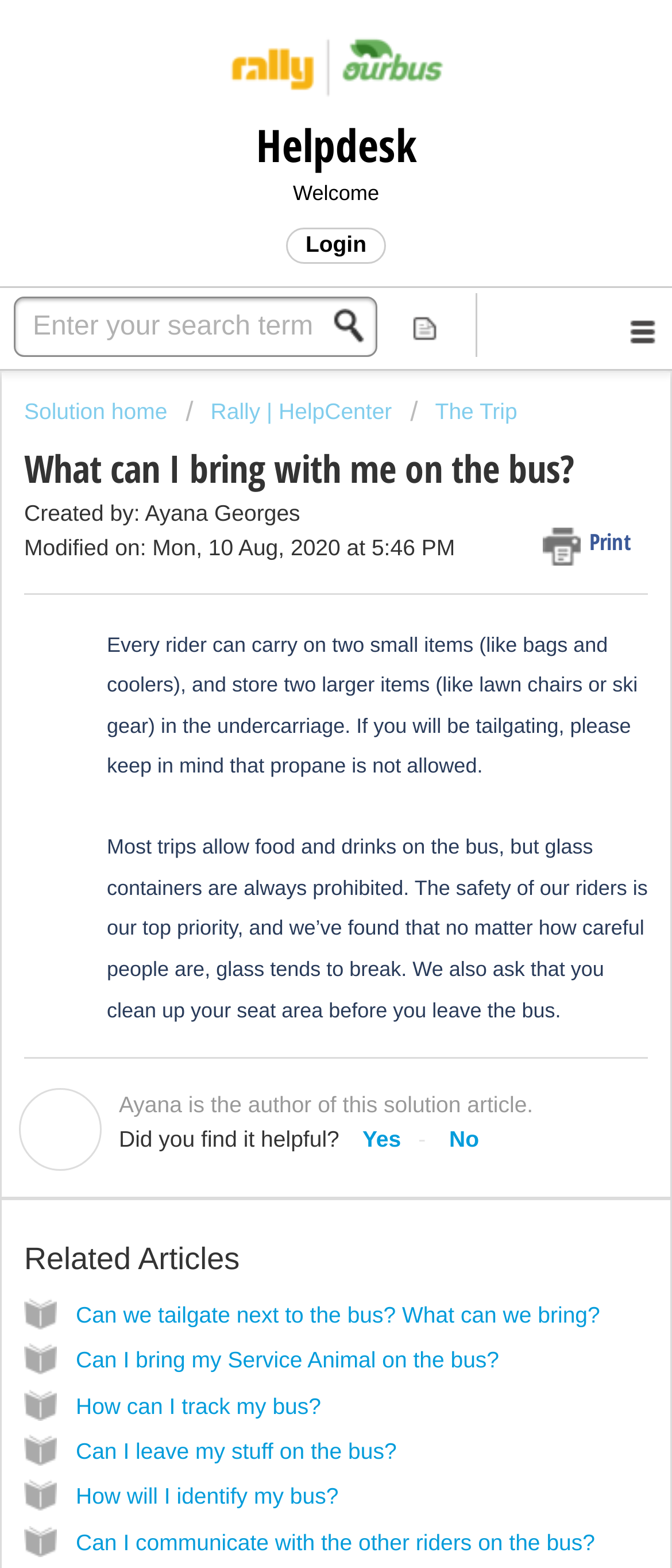Give the bounding box coordinates for the element described as: "Check ticket status".

[0.554, 0.187, 0.709, 0.228]